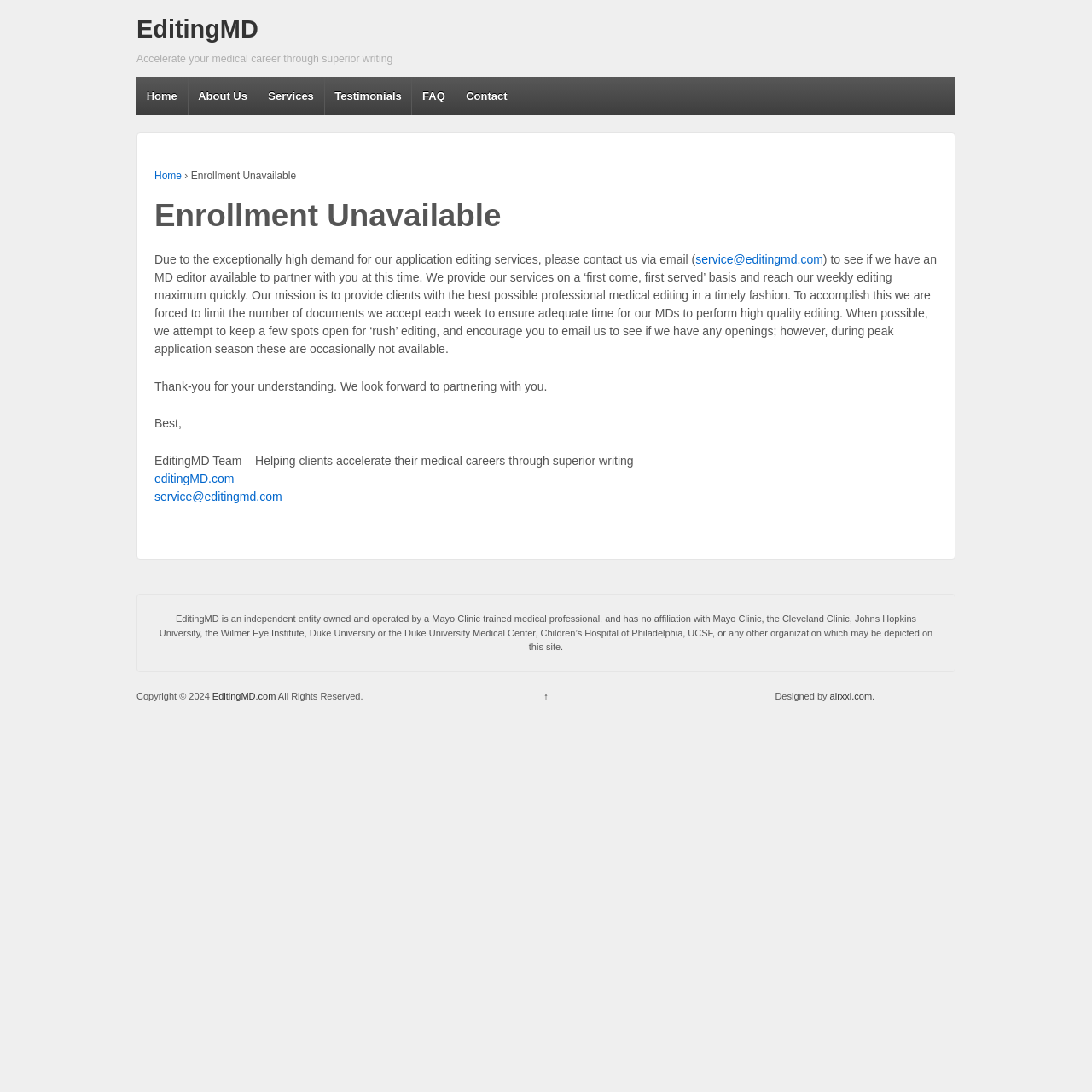Is the service affiliated with any medical institutions?
Kindly answer the question with as much detail as you can.

The webpage explicitly states that the service, EditingMD, is an independent entity and has no affiliation with Mayo Clinic, Cleveland Clinic, Johns Hopkins University, or any other medical institution mentioned on the site.